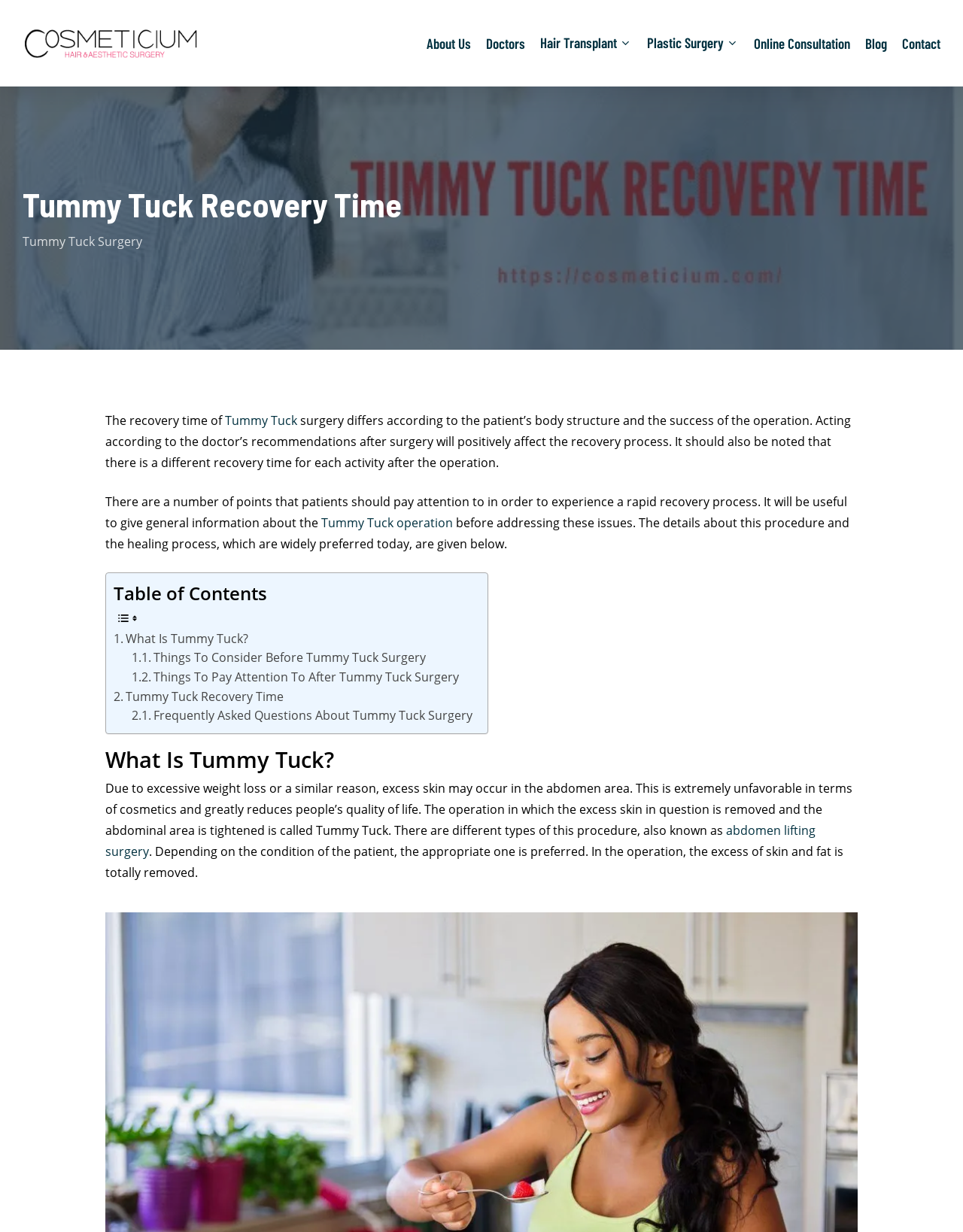Locate the bounding box coordinates of the area to click to fulfill this instruction: "see this statement in context". The bounding box should be presented as four float numbers between 0 and 1, in the order [left, top, right, bottom].

None